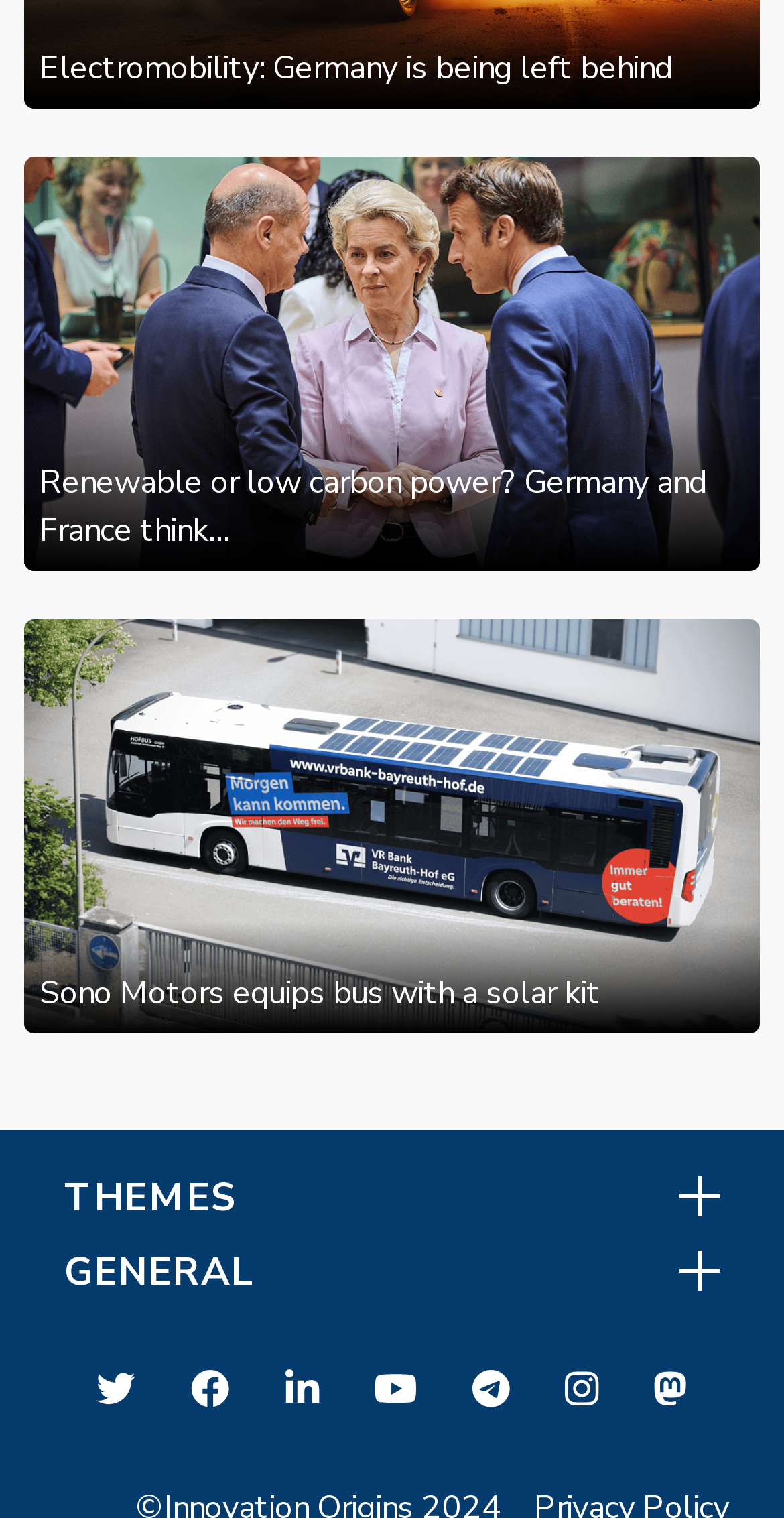Pinpoint the bounding box coordinates of the clickable element to carry out the following instruction: "Read the article about Germany and France's views on renewable or low carbon power."

[0.03, 0.103, 0.97, 0.376]